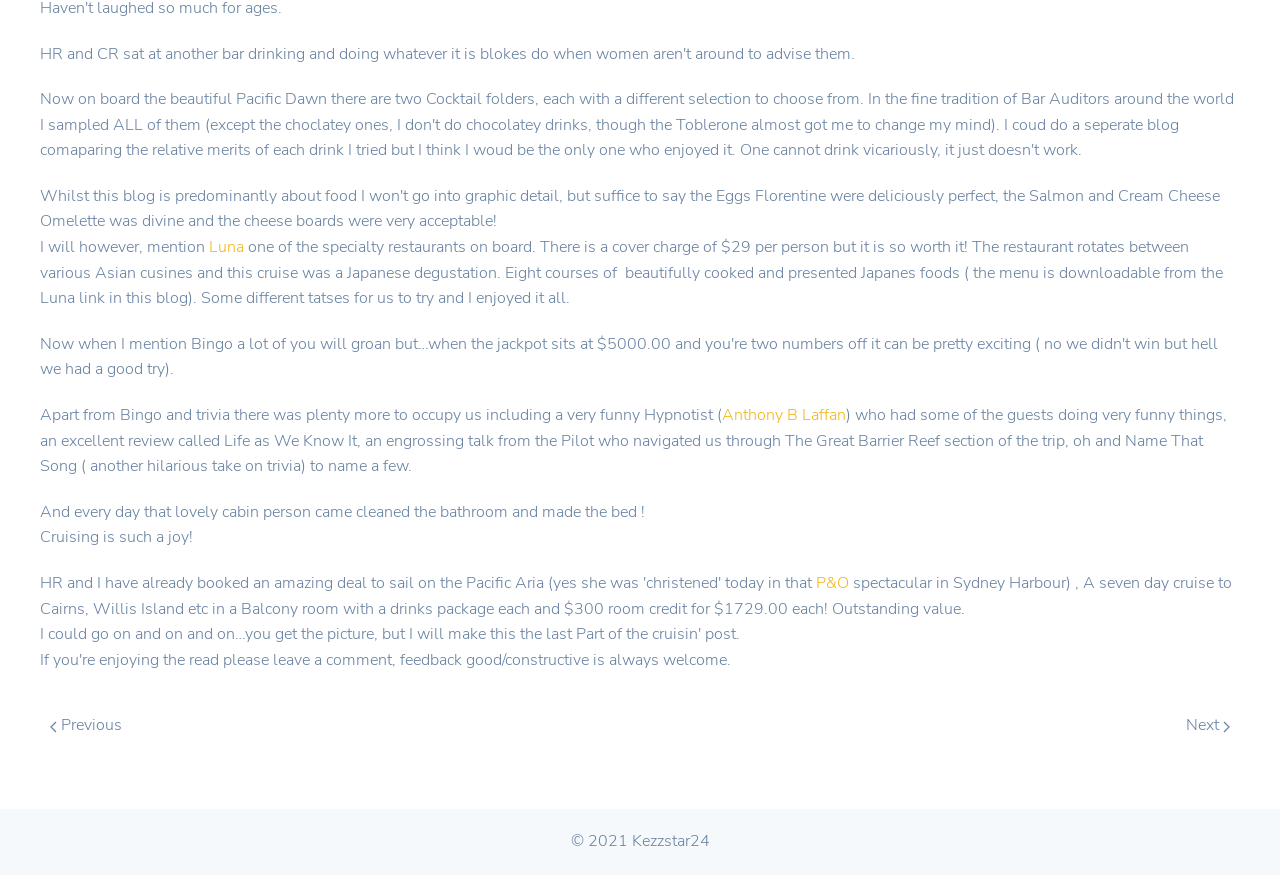Determine the bounding box coordinates in the format (top-left x, top-left y, bottom-right x, bottom-right y). Ensure all values are floating point numbers between 0 and 1. Identify the bounding box of the UI element described by: P&O

[0.638, 0.654, 0.663, 0.679]